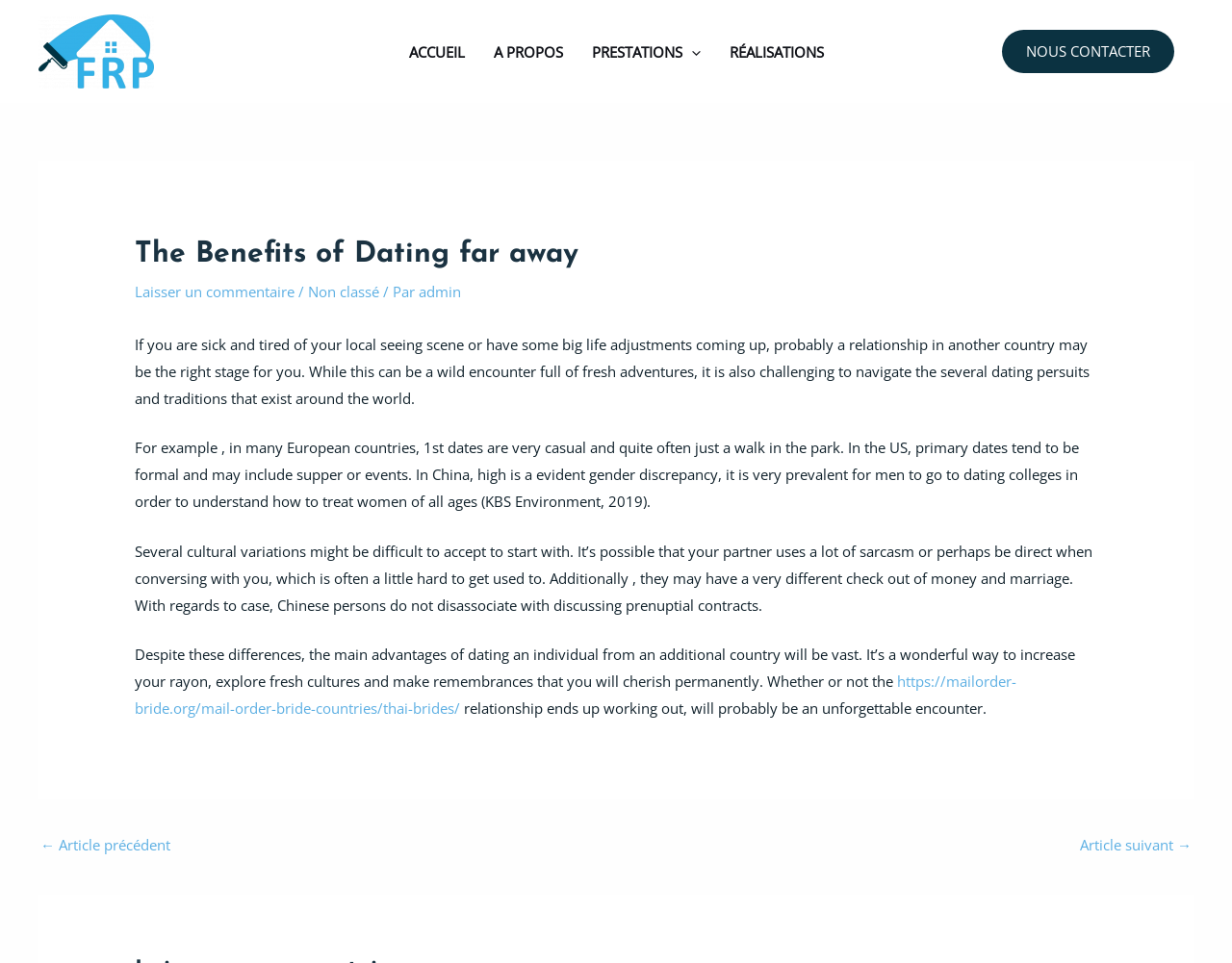Please find the bounding box for the UI component described as follows: "parent_node: PRESTATIONS aria-label="Permutateur de Menu"".

[0.554, 0.018, 0.568, 0.088]